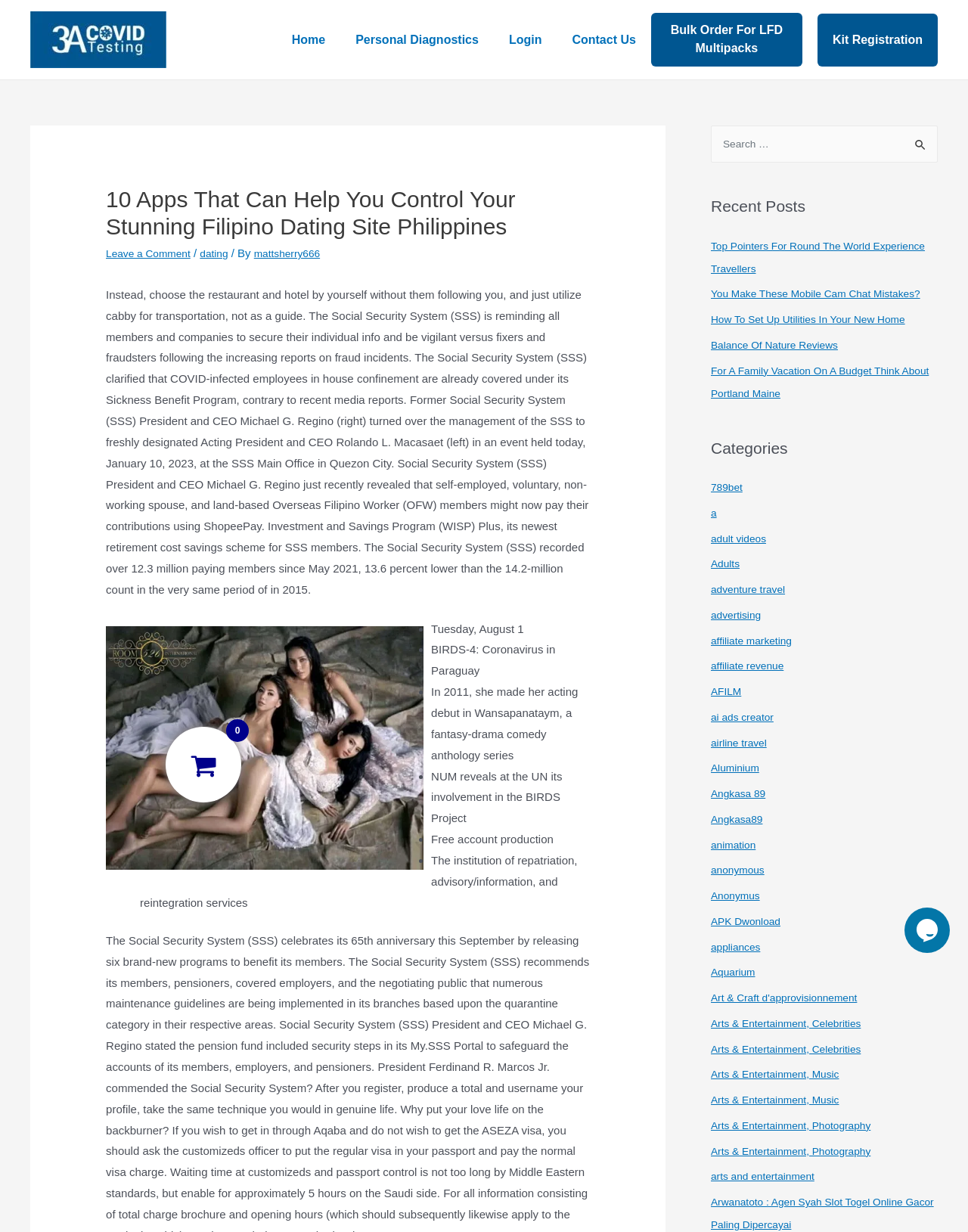Find the bounding box coordinates for the area that should be clicked to accomplish the instruction: "Click on Home".

[0.311, 0.011, 0.37, 0.054]